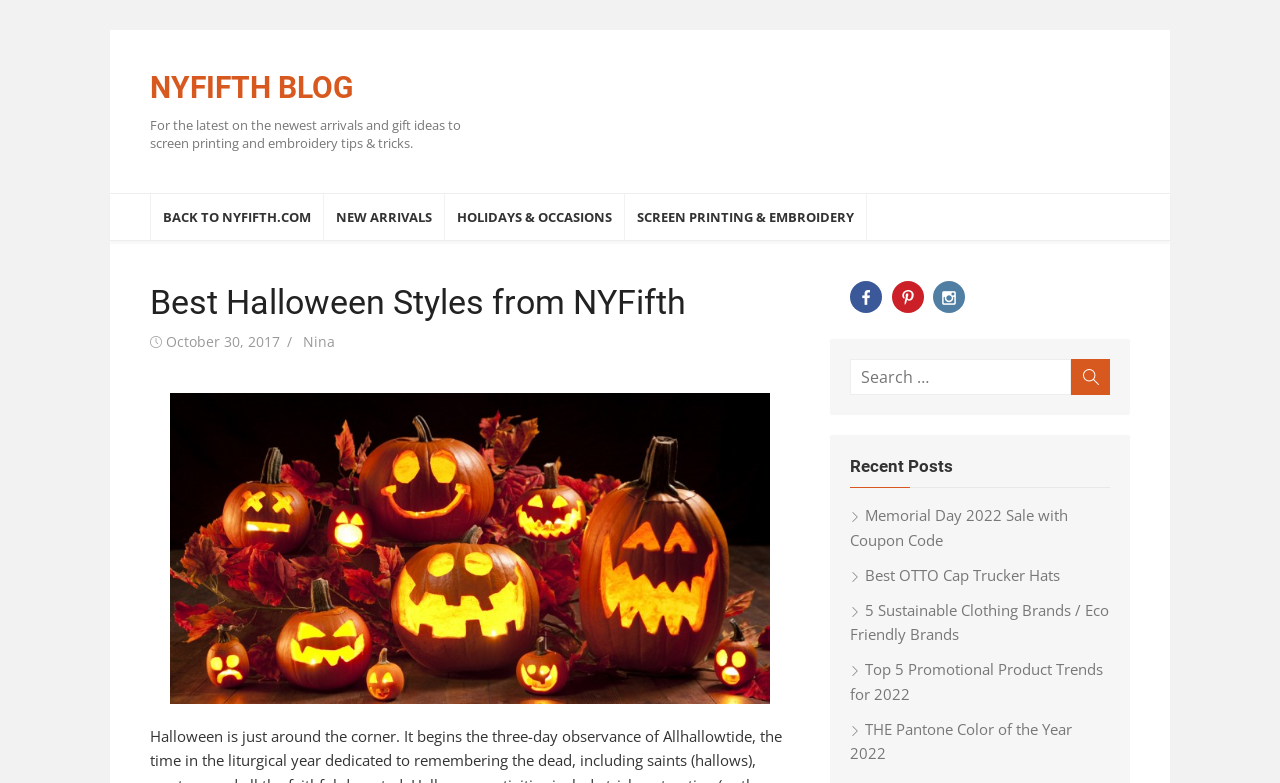Locate the bounding box coordinates of the region to be clicked to comply with the following instruction: "Go to NYFifth homepage". The coordinates must be four float numbers between 0 and 1, in the form [left, top, right, bottom].

[0.117, 0.247, 0.252, 0.306]